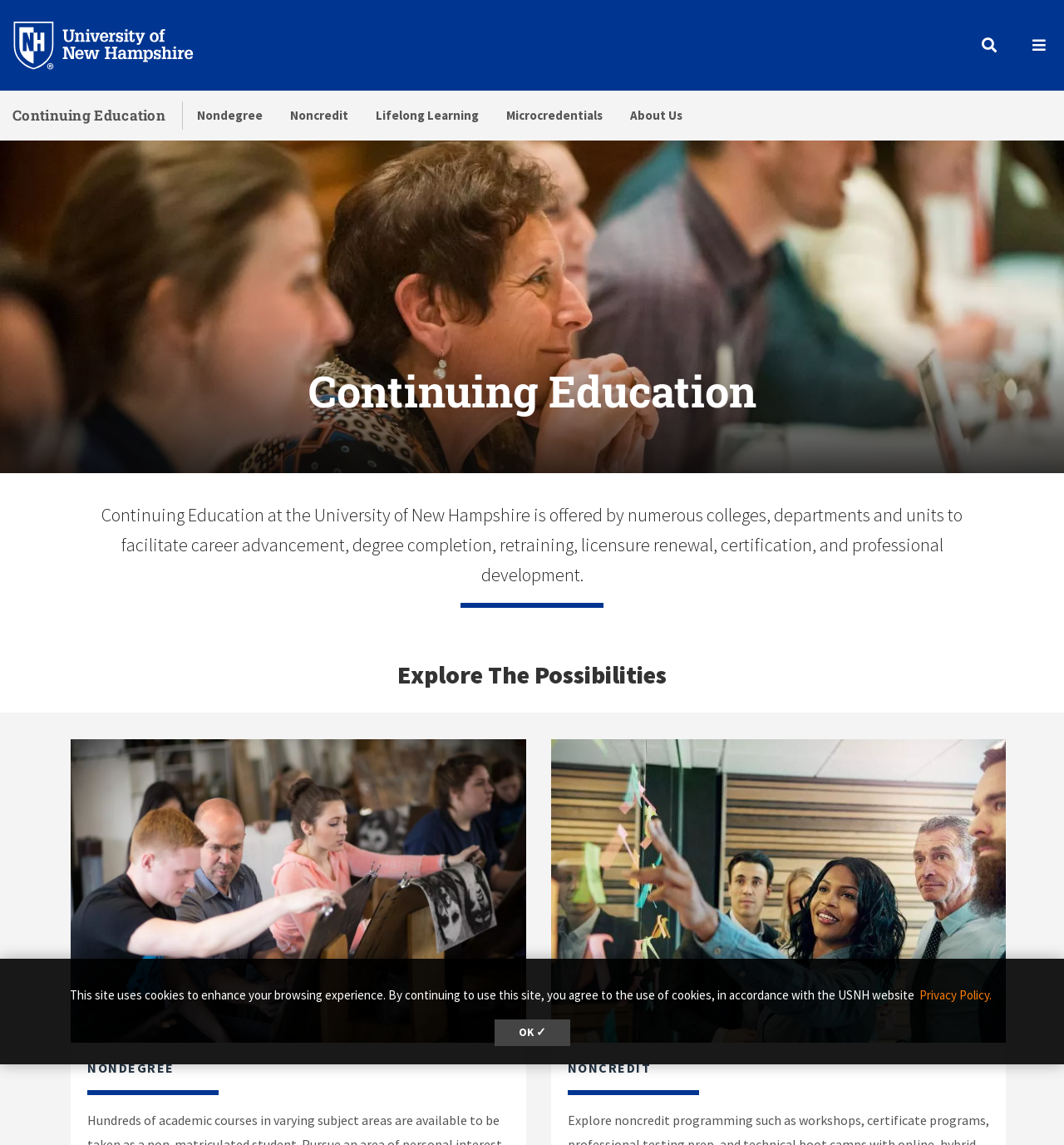Answer the question with a single word or phrase: 
How many categories of programs are listed?

5